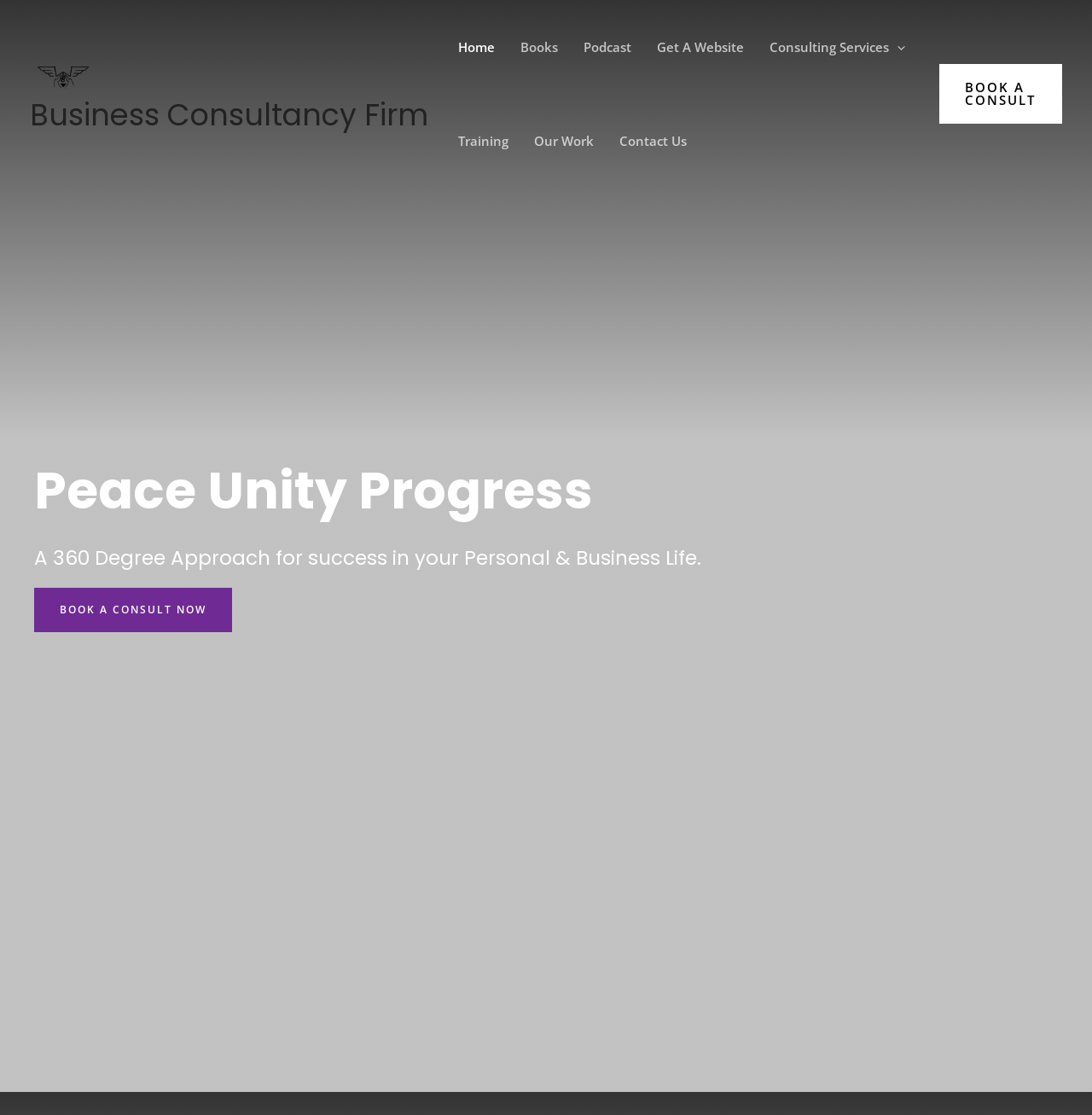What is the theme of the business consultancy firm?
Carefully analyze the image and provide a thorough answer to the question.

I found the answer by looking at the heading element with the text 'Peace Unity Progress', which is likely the theme or slogan of the business consultancy firm.